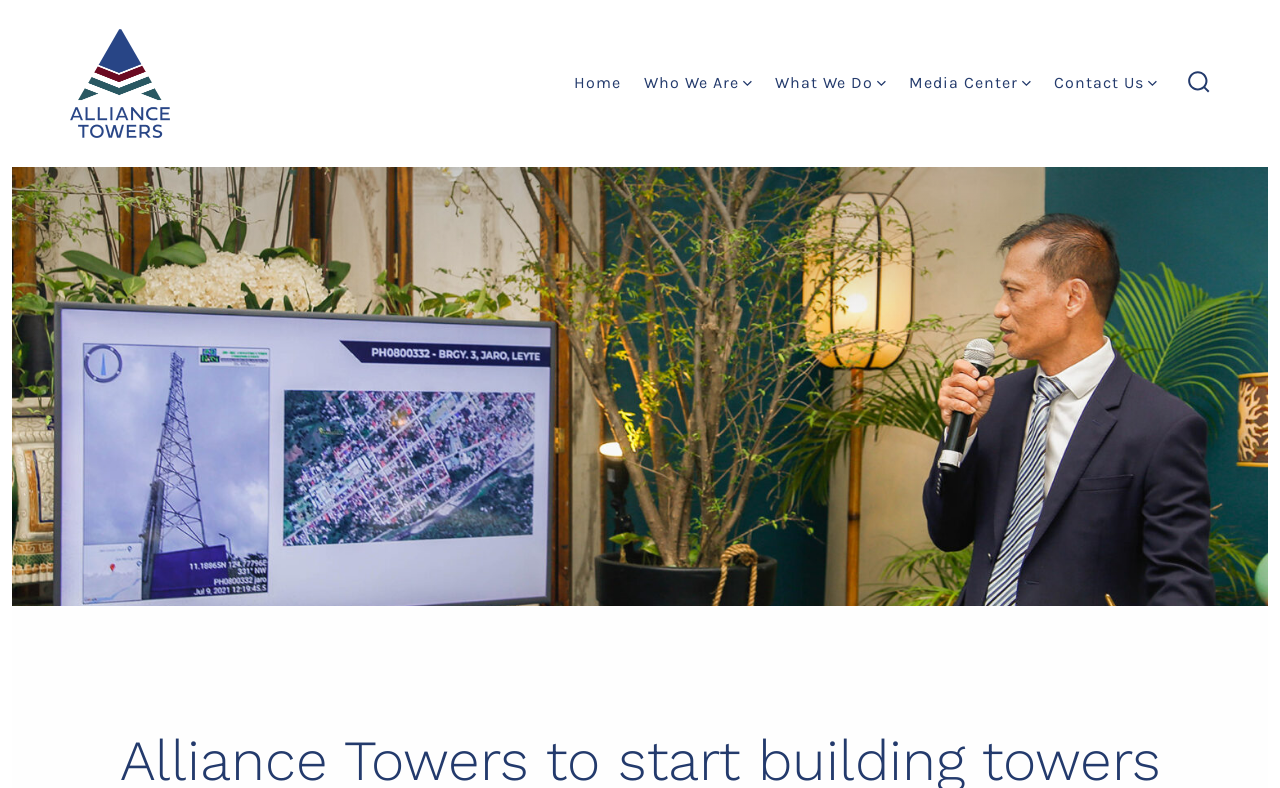How many navigation links are there?
Using the information from the image, provide a comprehensive answer to the question.

The navigation links can be found in the navigation element with the type 'Horizontal'. There are 5 link elements within this navigation element, which are 'Home', 'Who We Are', 'What We Do', 'Media Center', and 'Contact Us'.